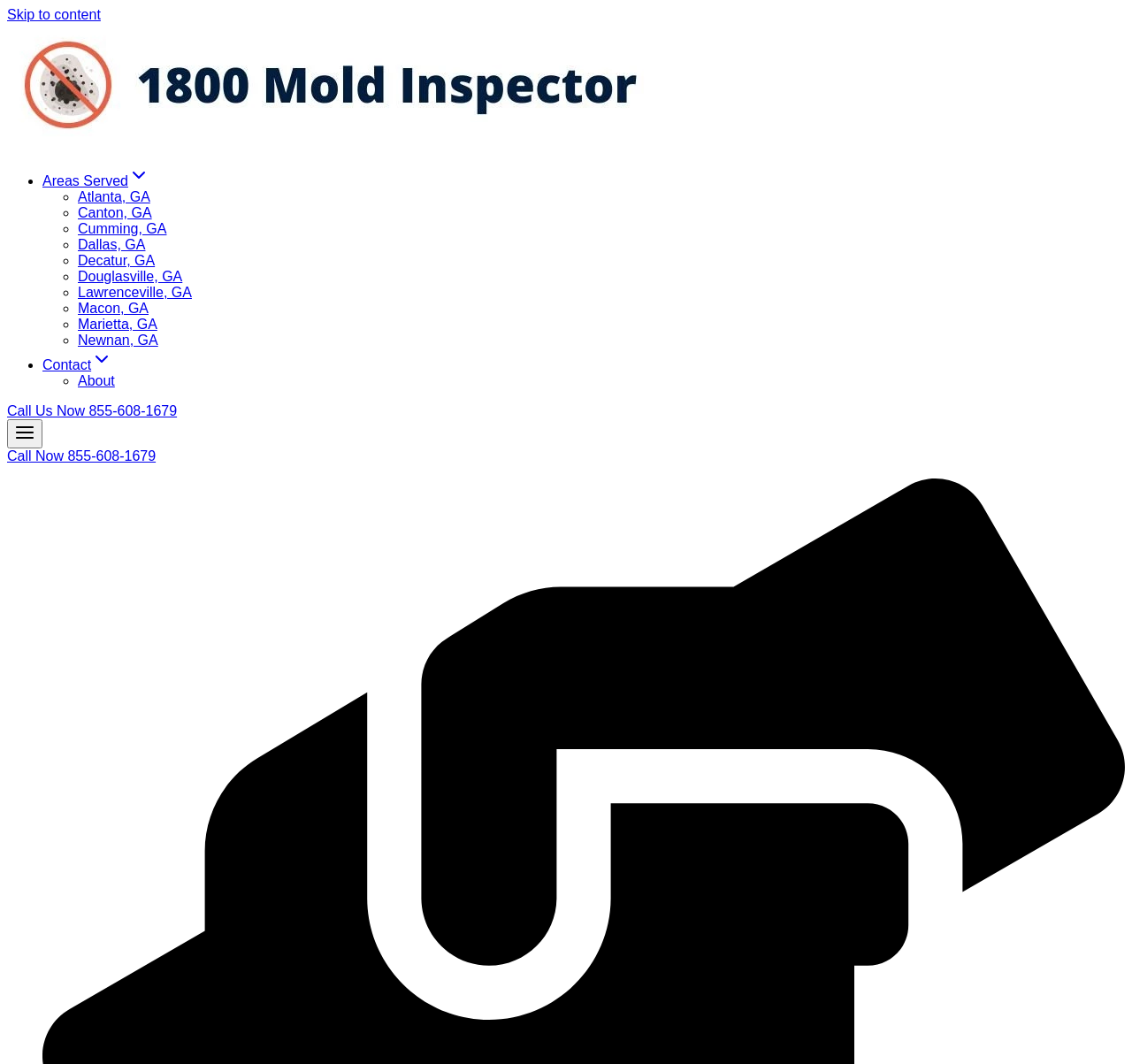Show the bounding box coordinates of the region that should be clicked to follow the instruction: "Open the menu."

[0.006, 0.394, 0.038, 0.421]